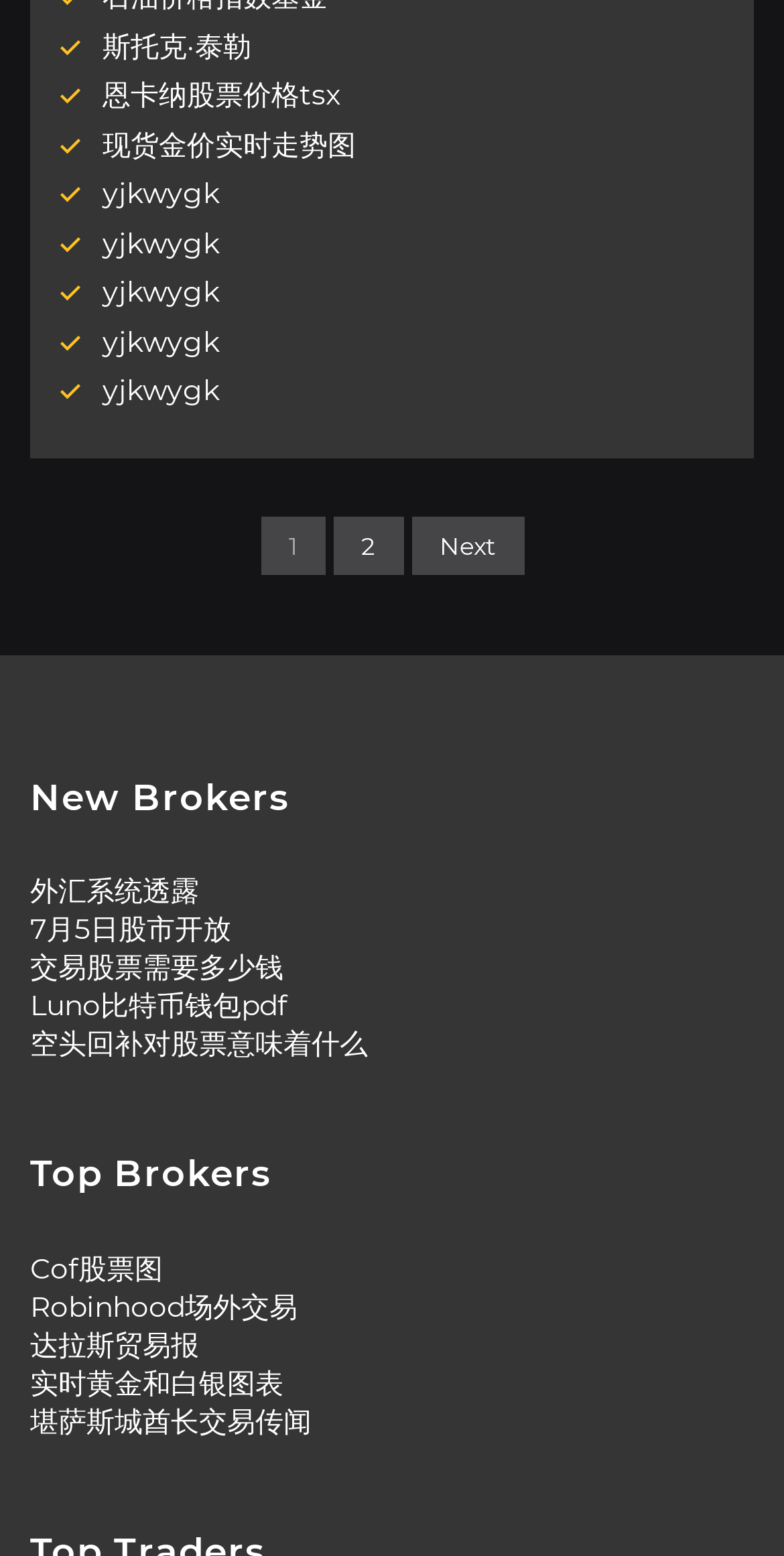Find the bounding box coordinates for the element that must be clicked to complete the instruction: "Learn about trading stocks". The coordinates should be four float numbers between 0 and 1, indicated as [left, top, right, bottom].

[0.038, 0.61, 0.362, 0.633]